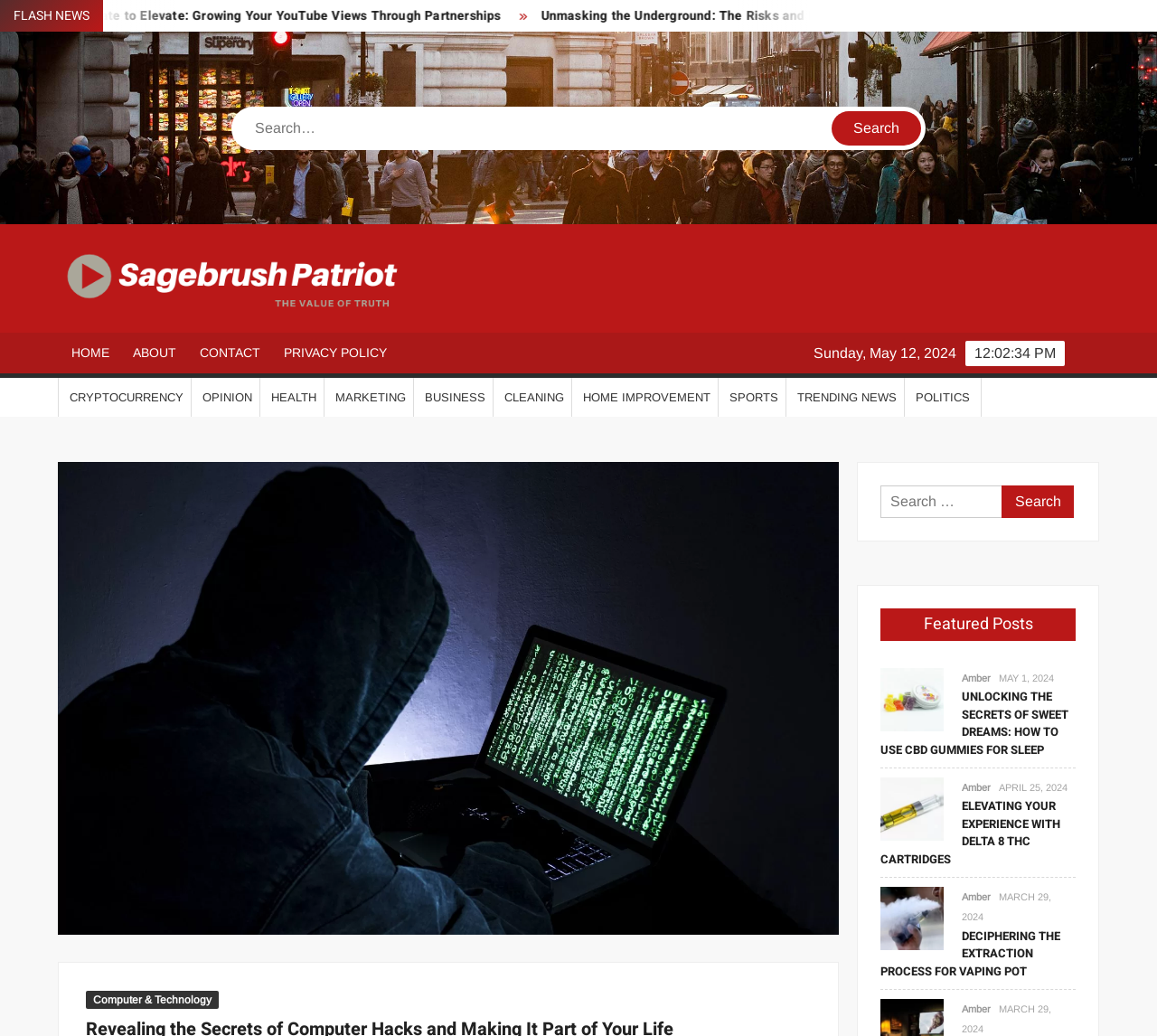Determine the bounding box coordinates for the element that should be clicked to follow this instruction: "Search for something". The coordinates should be given as four float numbers between 0 and 1, in the format [left, top, right, bottom].

[0.204, 0.107, 0.718, 0.14]